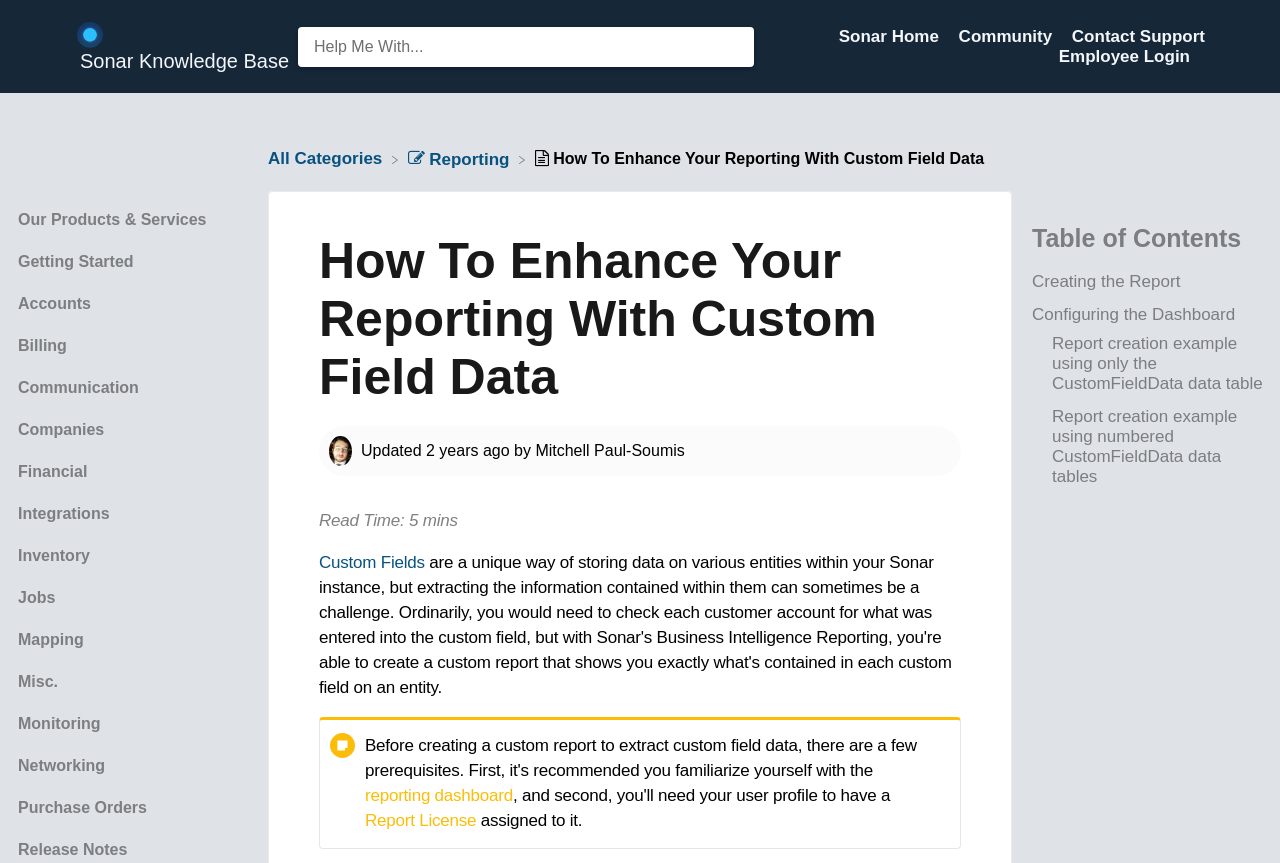Show the bounding box coordinates for the element that needs to be clicked to execute the following instruction: "Click on the link Report License". Provide the coordinates in the form of four float numbers between 0 and 1, i.e., [left, top, right, bottom].

[0.285, 0.939, 0.372, 0.961]